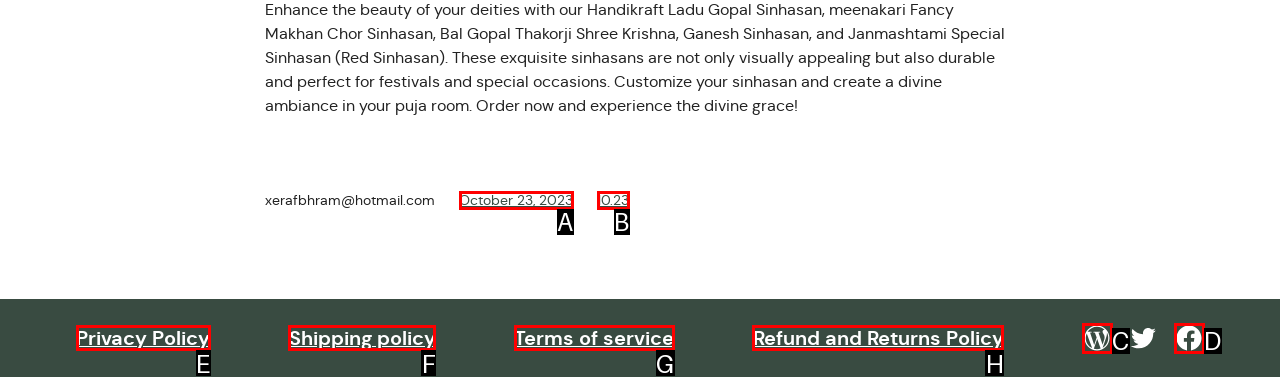Identify which option matches the following description: October 23, 2023
Answer by giving the letter of the correct option directly.

A